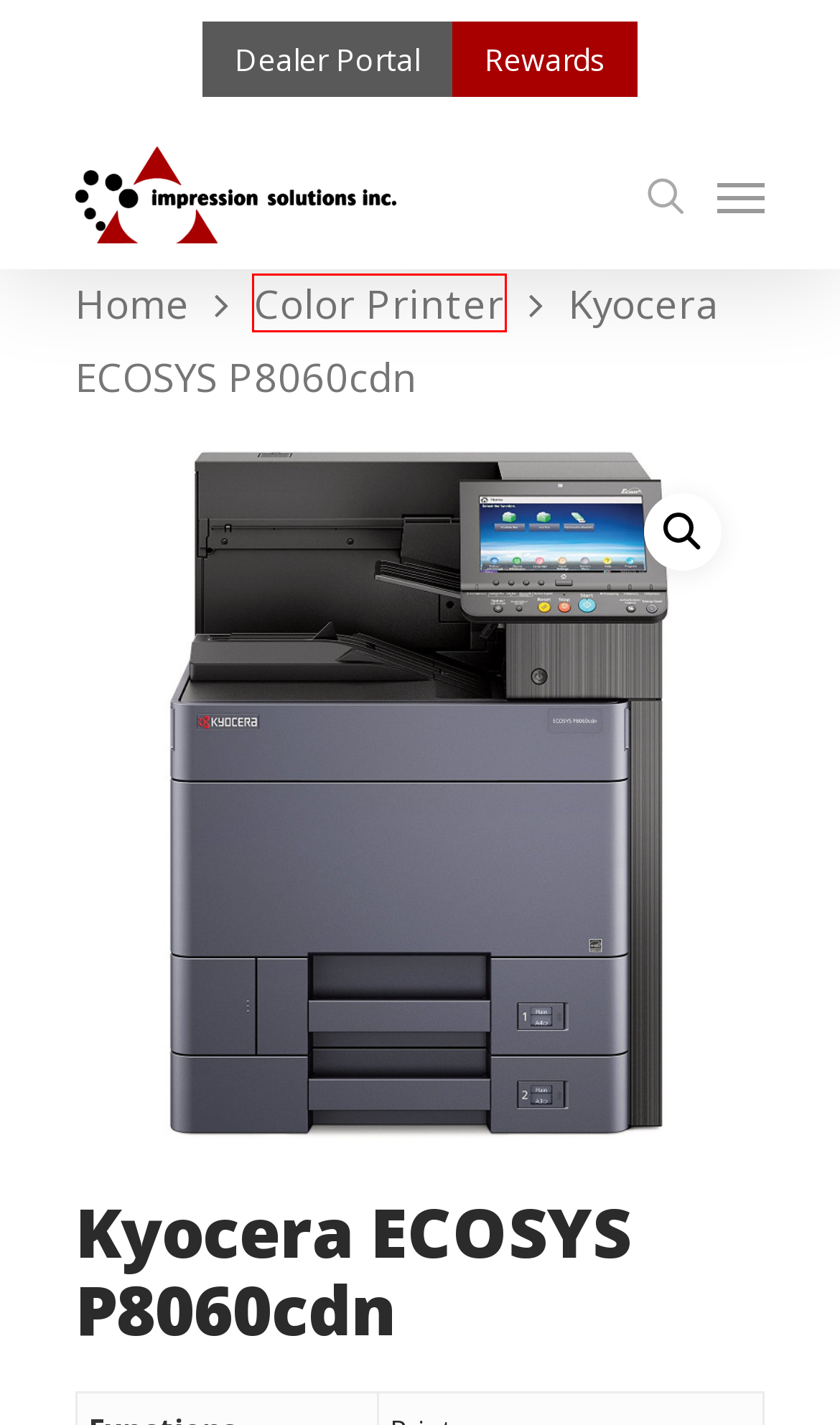Given a screenshot of a webpage with a red rectangle bounding box around a UI element, select the best matching webpage description for the new webpage that appears after clicking the highlighted element. The candidate descriptions are:
A. Color Printer Archives - Impression Solutions Inc.
B. Copier Dealers | Impression Solutions Inc | Printing and Imaging Solutions
C. Kyocera Printers and MFPs | Impression Solutions Inc
D. Home Impression Solutions Inc.
E. Epson Printers and MFPs | Impression Solutions | Imaging Solutions
F. Epson Parts | Impression Solutions | Blind-Drop Shipping Services
G. Color MFP Archives - Impression Solutions Inc.
H. Impression Solutions Inc | Printing & Imaging Solutions | Epson & Kyocera

A